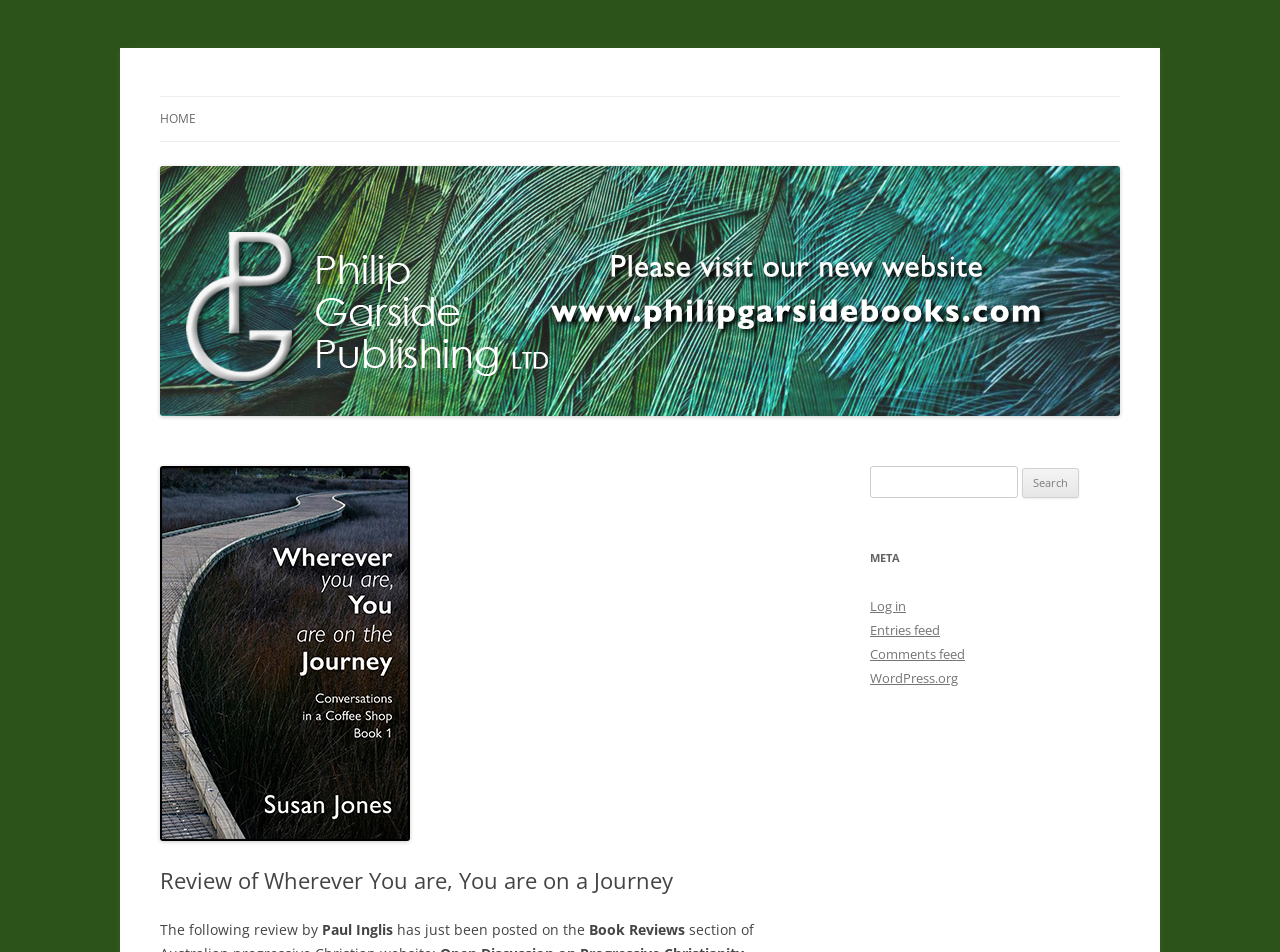Who wrote the review?
Please respond to the question with a detailed and thorough explanation.

The name of the reviewer can be found in the static text element following the text 'The following review by'.